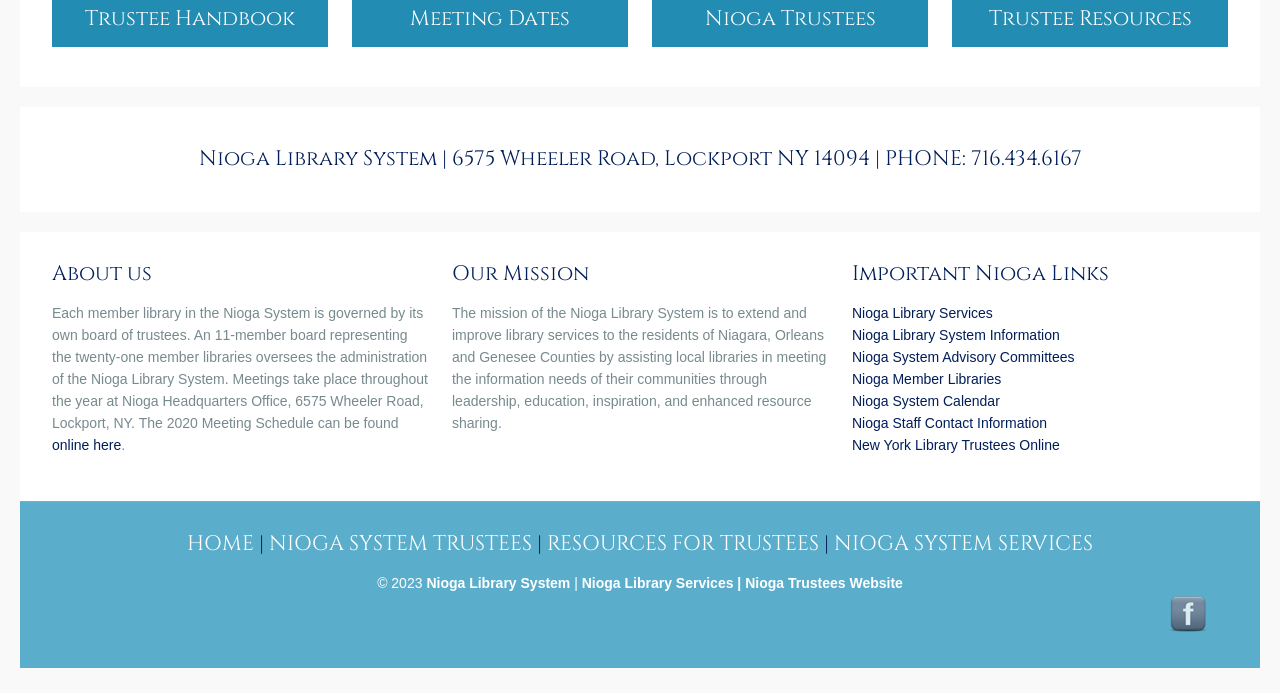Answer the question in one word or a short phrase:
What is the purpose of the Nioga Library System?

To extend and improve library services